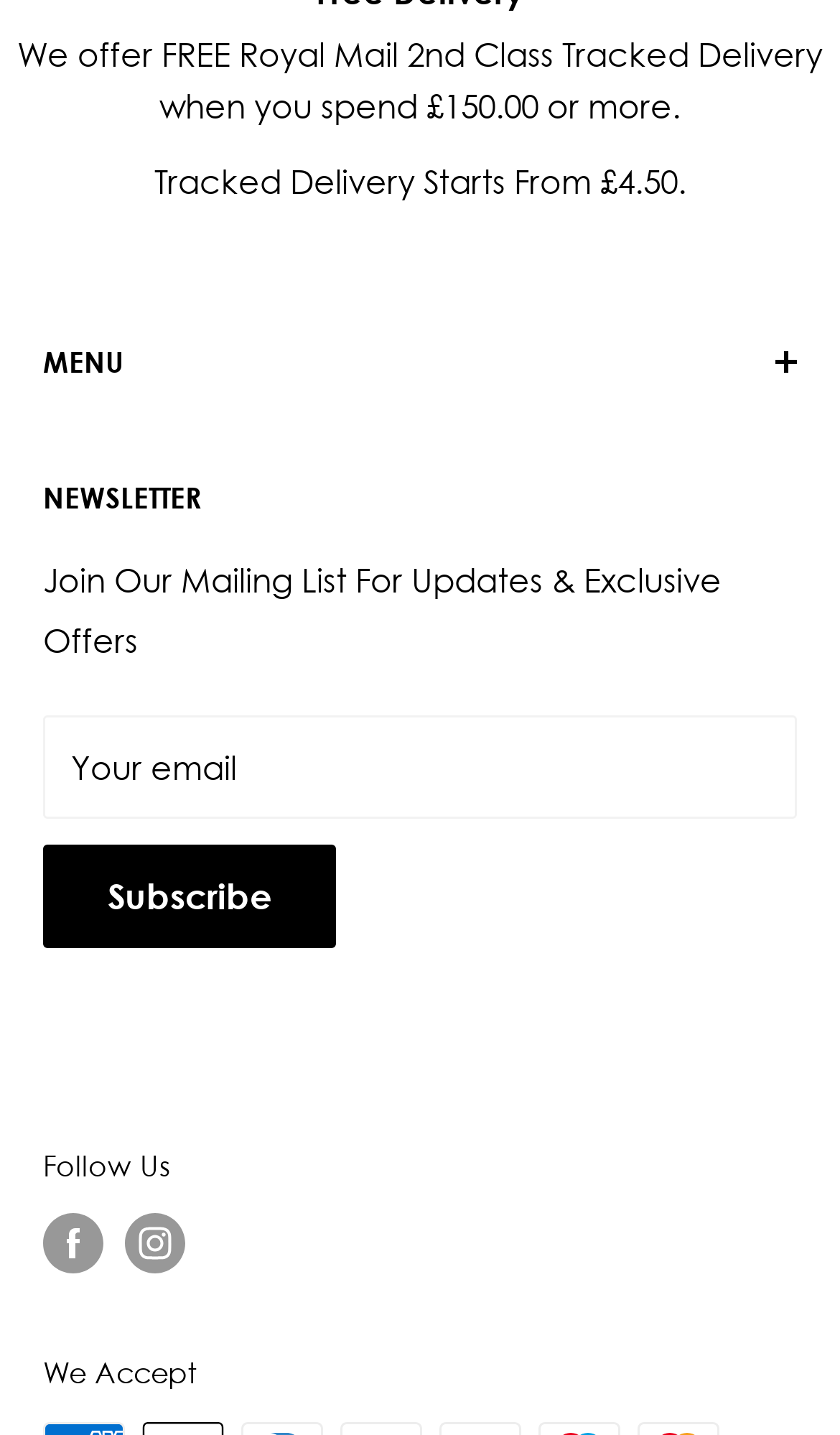Determine the bounding box for the described UI element: "Loyalty Card".

[0.051, 0.473, 0.897, 0.519]